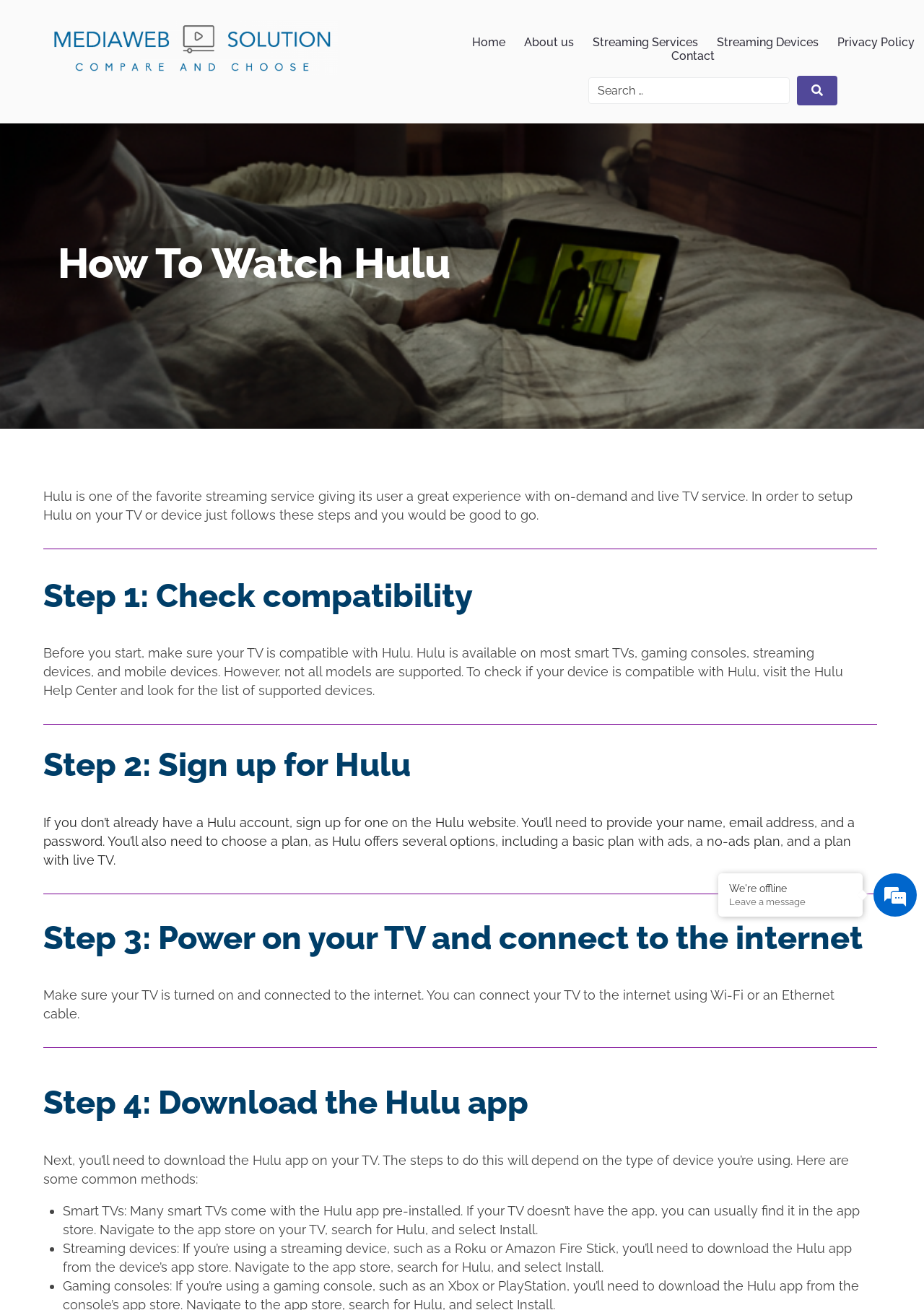Find and indicate the bounding box coordinates of the region you should select to follow the given instruction: "go to home page".

[0.5, 0.027, 0.557, 0.038]